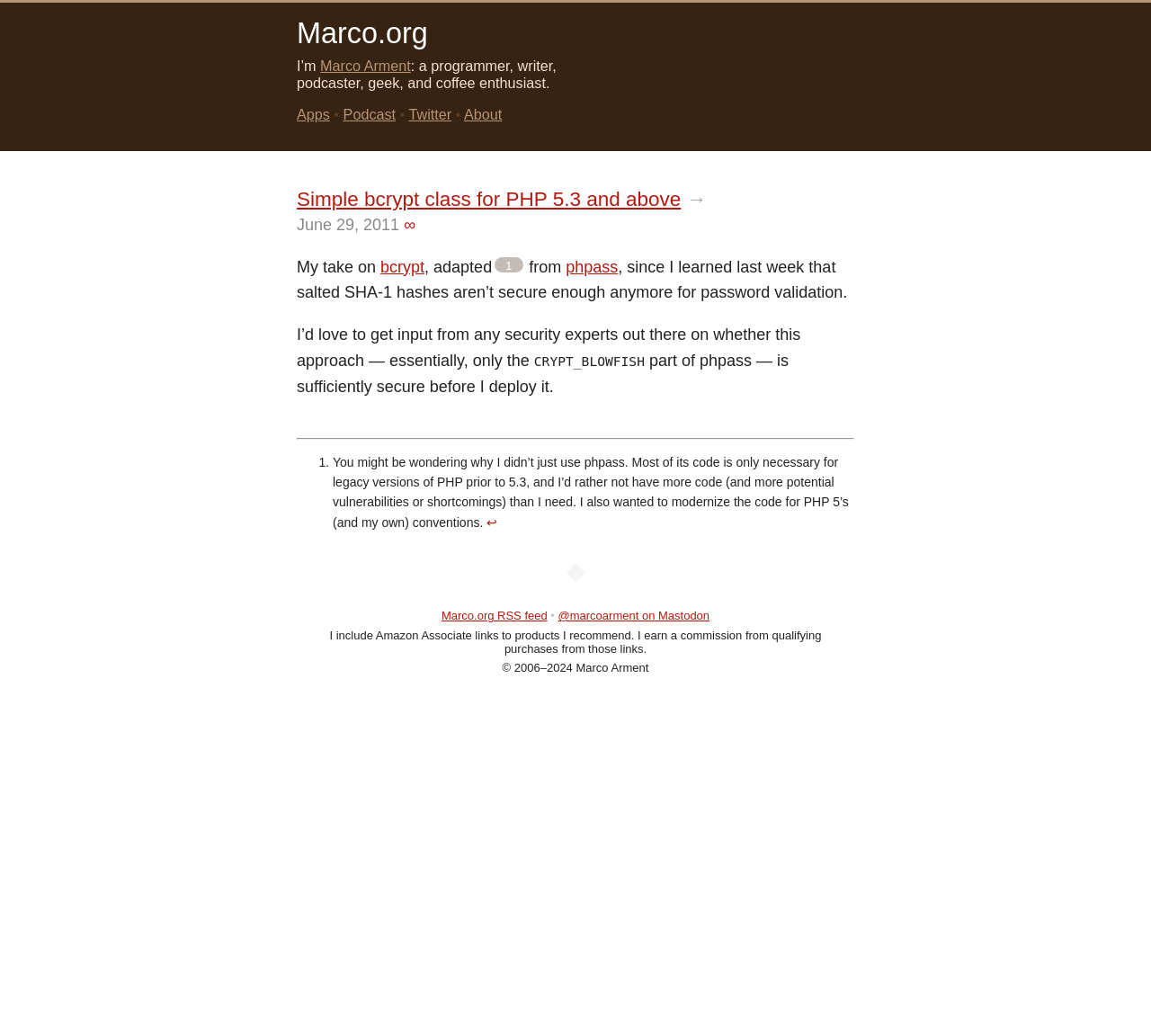Identify the bounding box coordinates of the part that should be clicked to carry out this instruction: "View the RSS feed".

[0.384, 0.588, 0.476, 0.601]